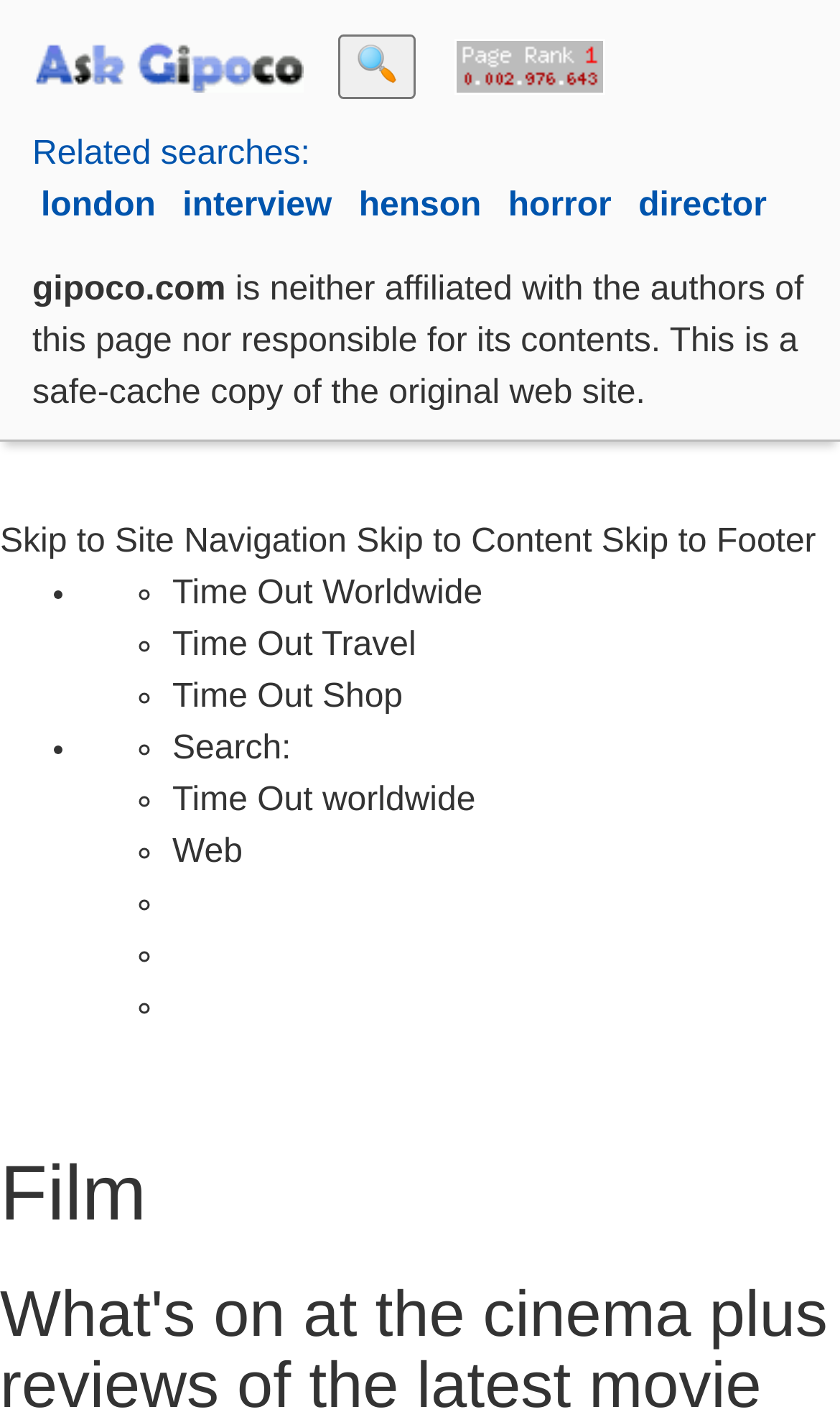Could you indicate the bounding box coordinates of the region to click in order to complete this instruction: "Visit 'free experimental uncensored search engine'".

[0.038, 0.034, 0.362, 0.059]